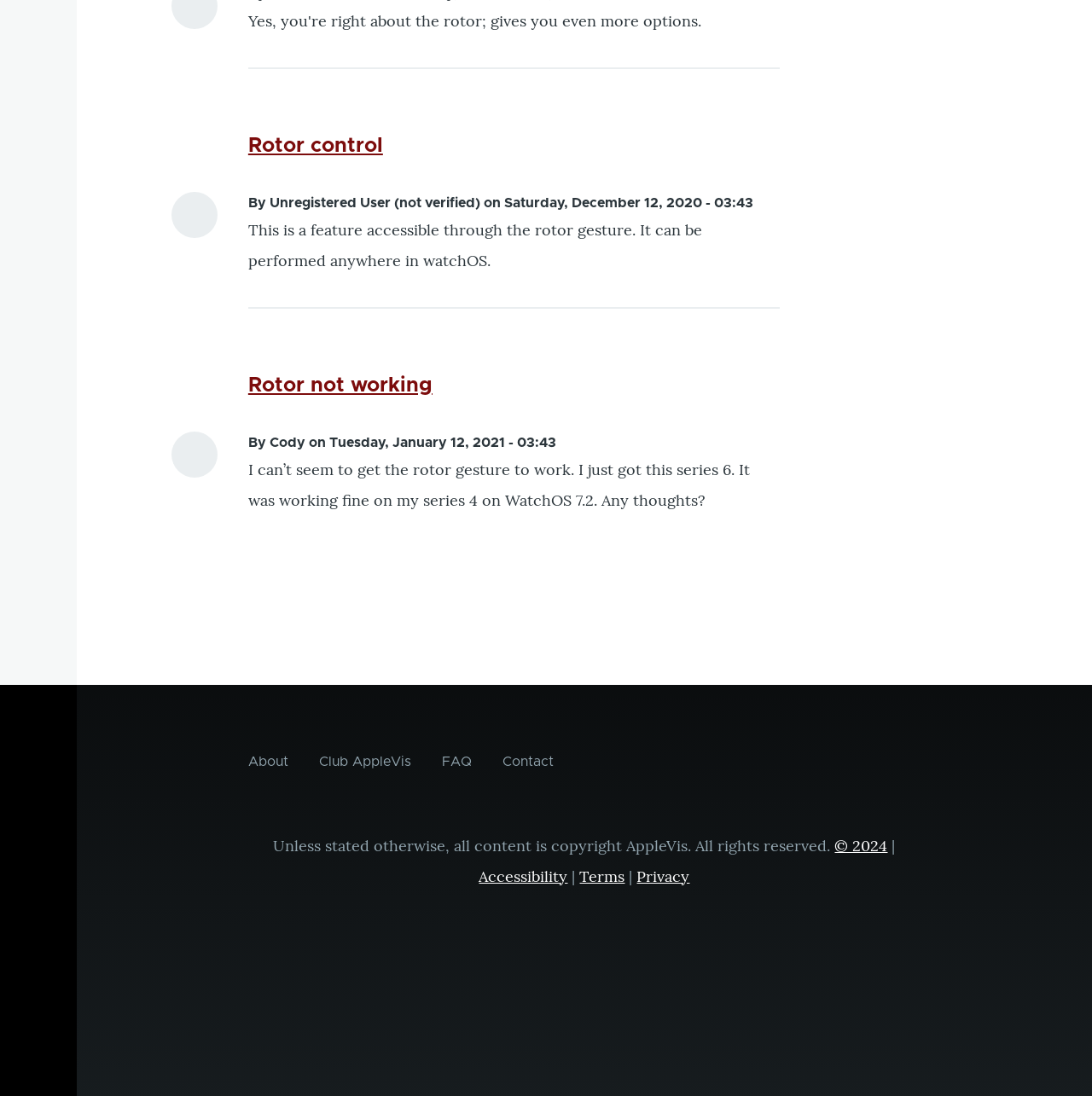Find the bounding box of the element with the following description: "Rotor control". The coordinates must be four float numbers between 0 and 1, formatted as [left, top, right, bottom].

[0.227, 0.124, 0.351, 0.142]